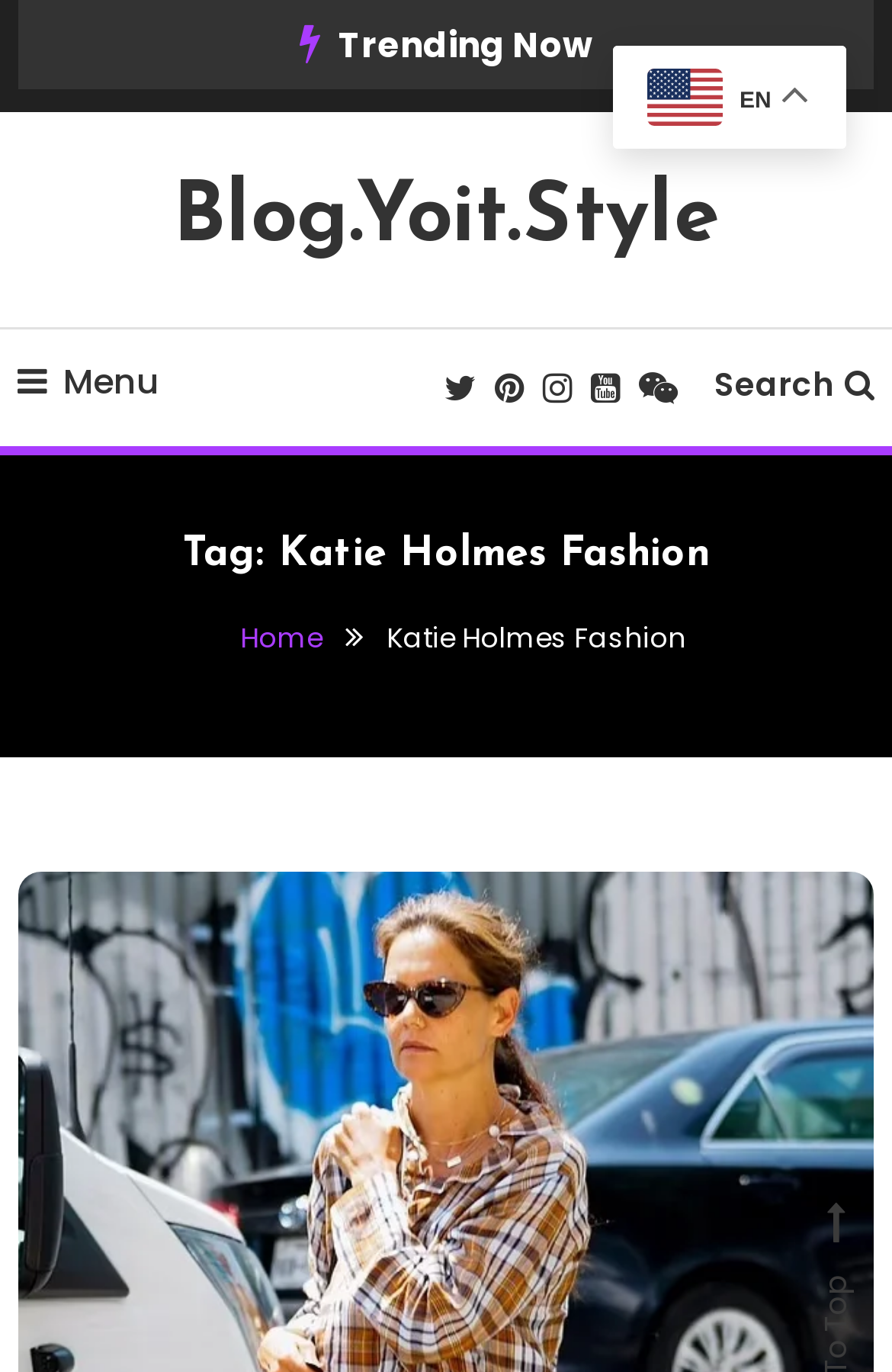Extract the bounding box coordinates for the described element: "Home". The coordinates should be represented as four float numbers between 0 and 1: [left, top, right, bottom].

[0.269, 0.45, 0.361, 0.479]